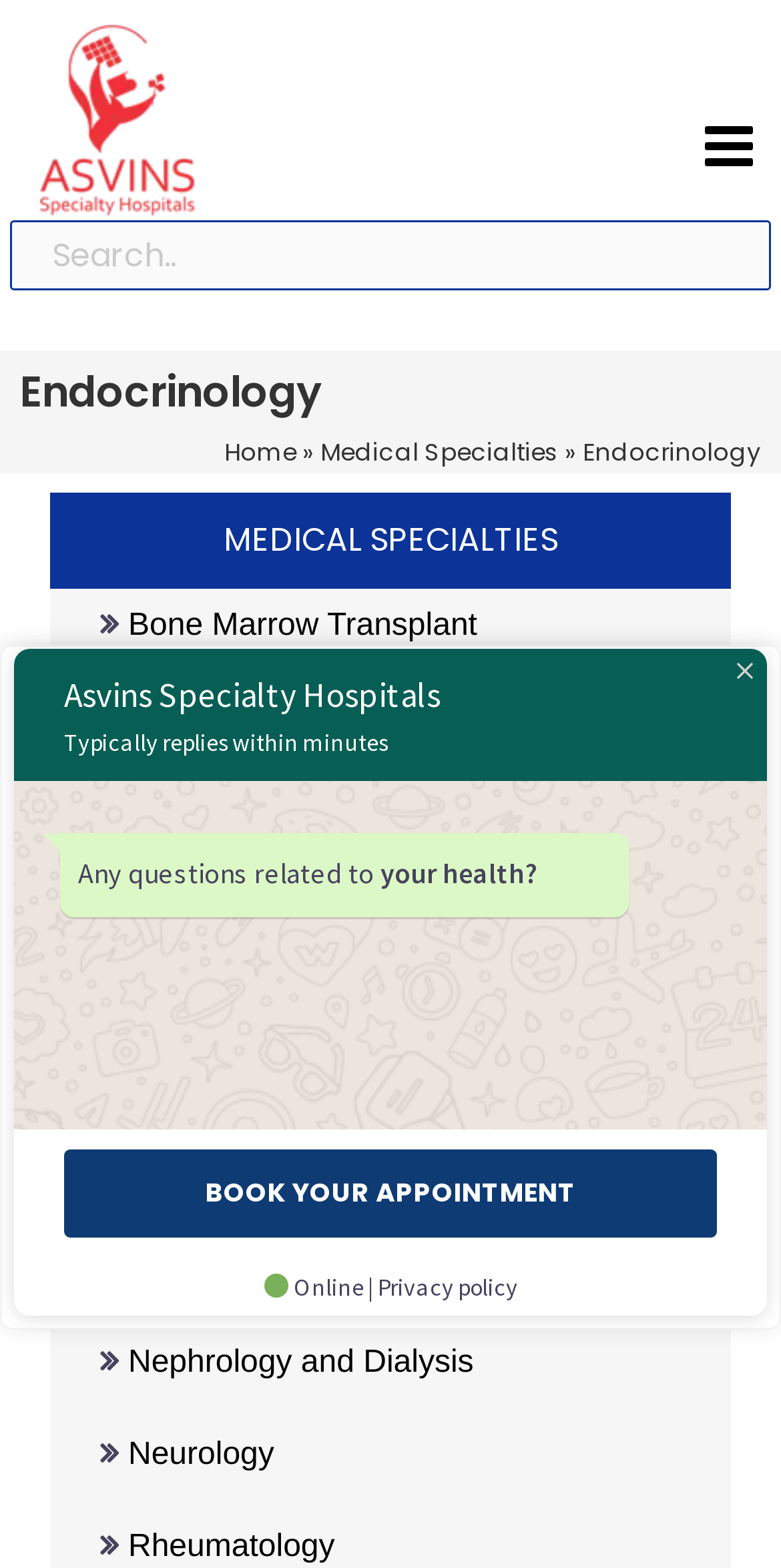Determine the bounding box coordinates for the clickable element to execute this instruction: "Search for a medical specialty". Provide the coordinates as four float numbers between 0 and 1, i.e., [left, top, right, bottom].

[0.013, 0.14, 0.987, 0.185]